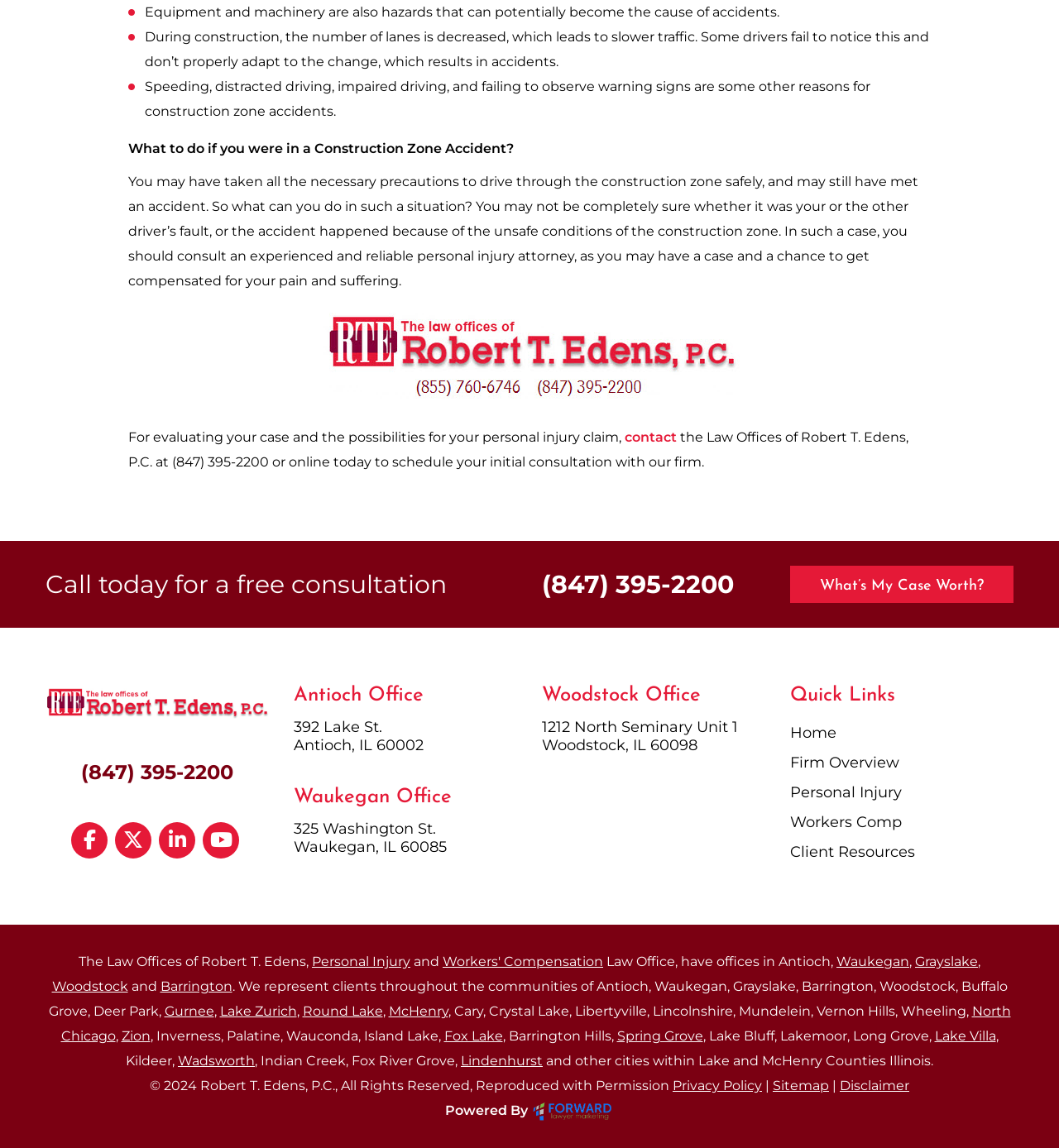Kindly provide the bounding box coordinates of the section you need to click on to fulfill the given instruction: "Consult an experienced and reliable personal injury attorney".

[0.121, 0.151, 0.867, 0.251]